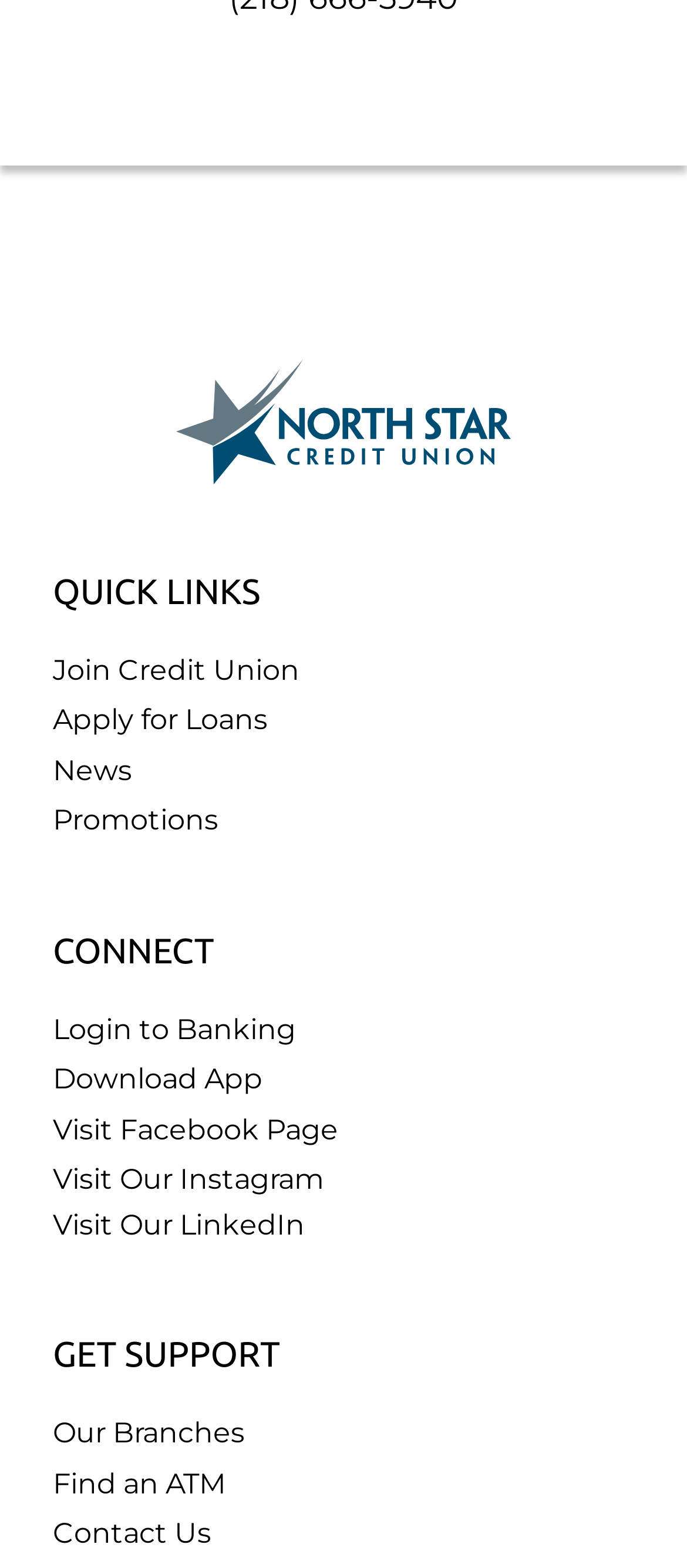Determine the bounding box coordinates of the UI element described below. Use the format (top-left x, top-left y, bottom-right x, bottom-right y) with floating point numbers between 0 and 1: Visit Our Instagram

[0.077, 0.742, 0.472, 0.763]